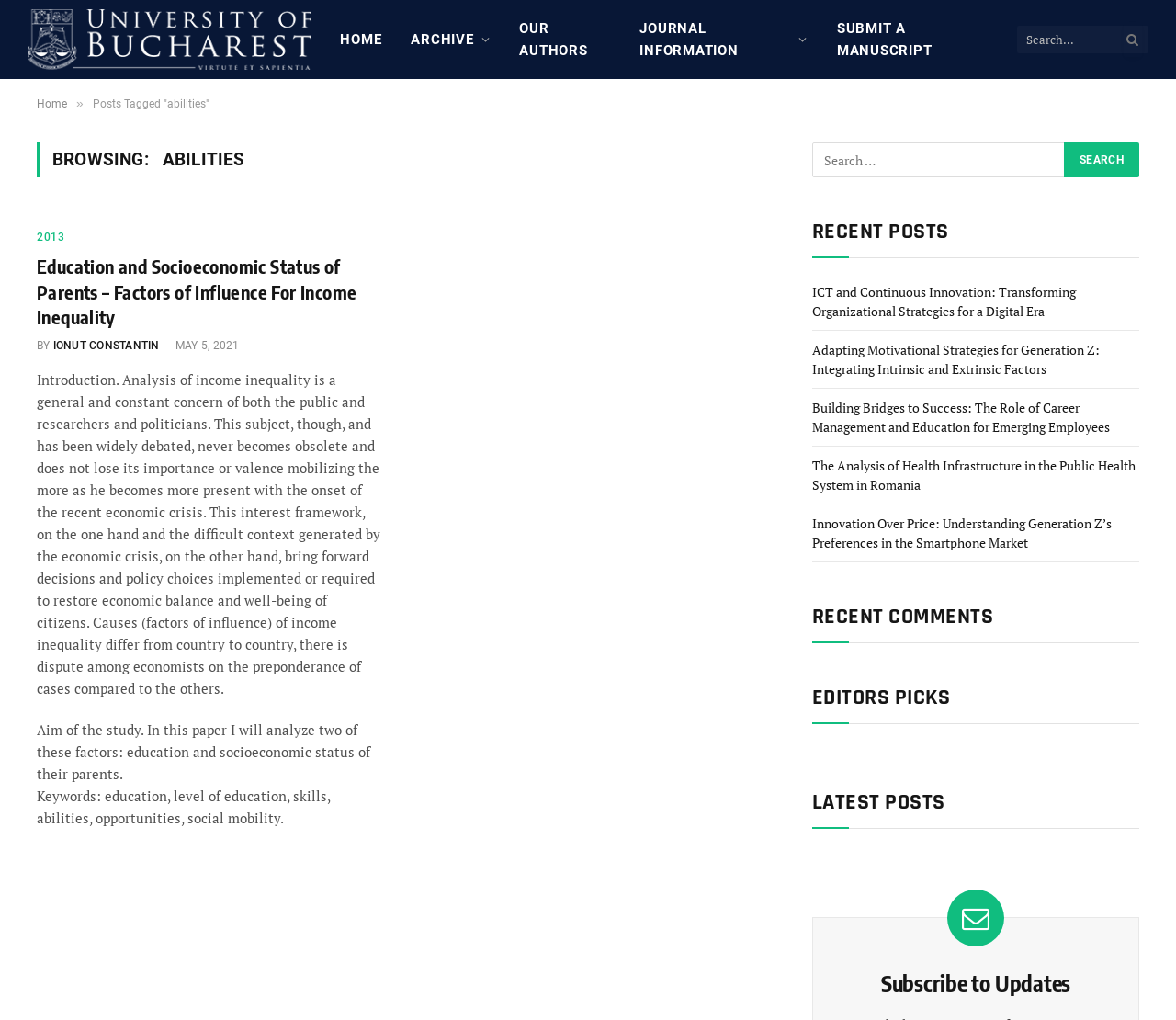What is the text of the first link on the top navigation bar?
From the image, respond using a single word or phrase.

HOME